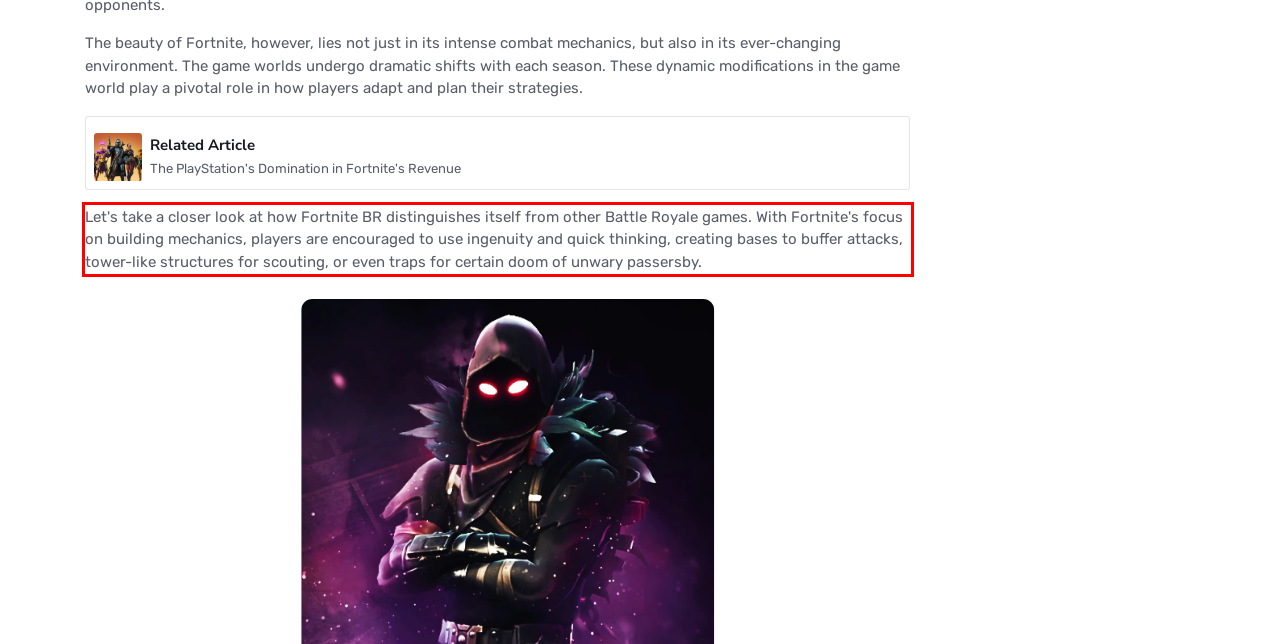By examining the provided screenshot of a webpage, recognize the text within the red bounding box and generate its text content.

Let's take a closer look at how Fortnite BR distinguishes itself from other Battle Royale games. With Fortnite's focus on building mechanics, players are encouraged to use ingenuity and quick thinking, creating bases to buffer attacks, tower-like structures for scouting, or even traps for certain doom of unwary passersby.